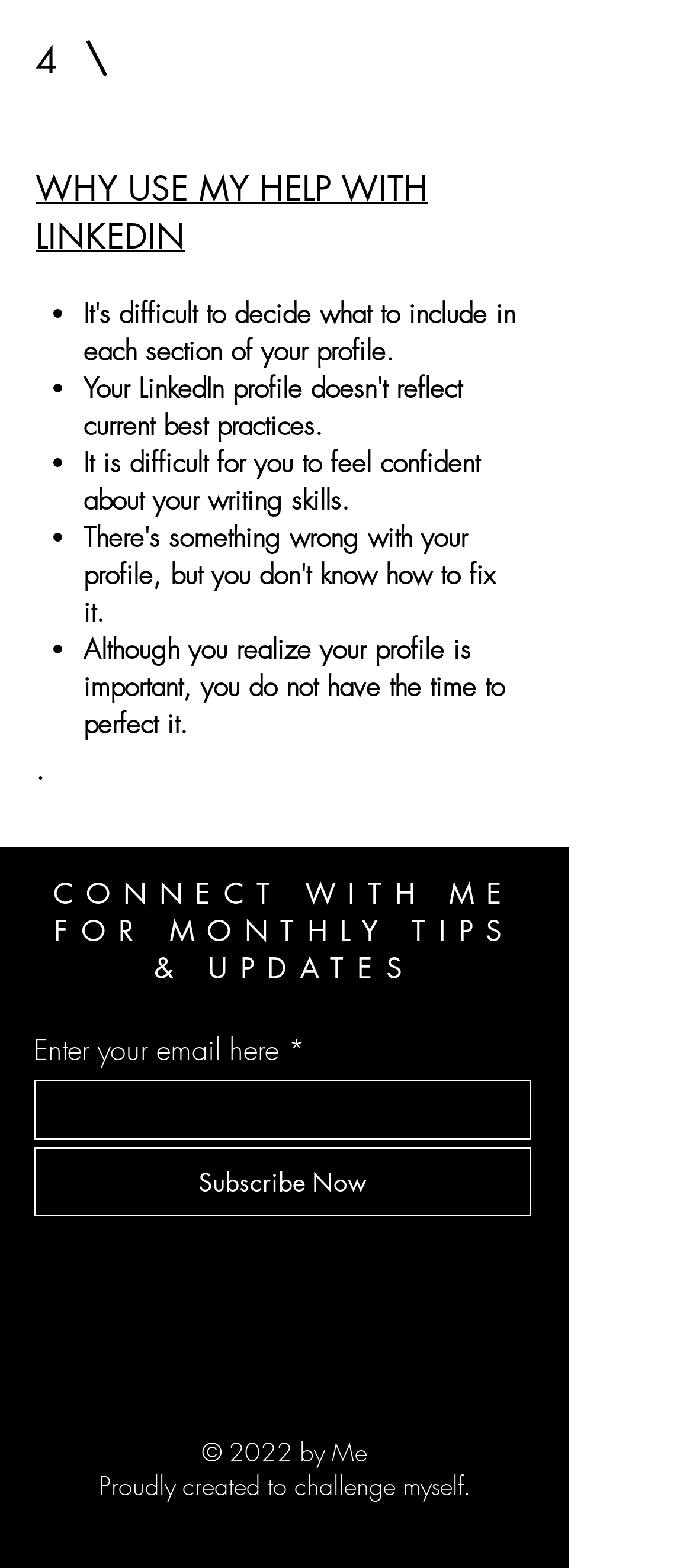Please use the details from the image to answer the following question comprehensively:
What is required to subscribe?

To subscribe, one needs to enter their email address in the required textbox, as indicated by the text 'Enter your email here *' and the 'Subscribe Now' button.